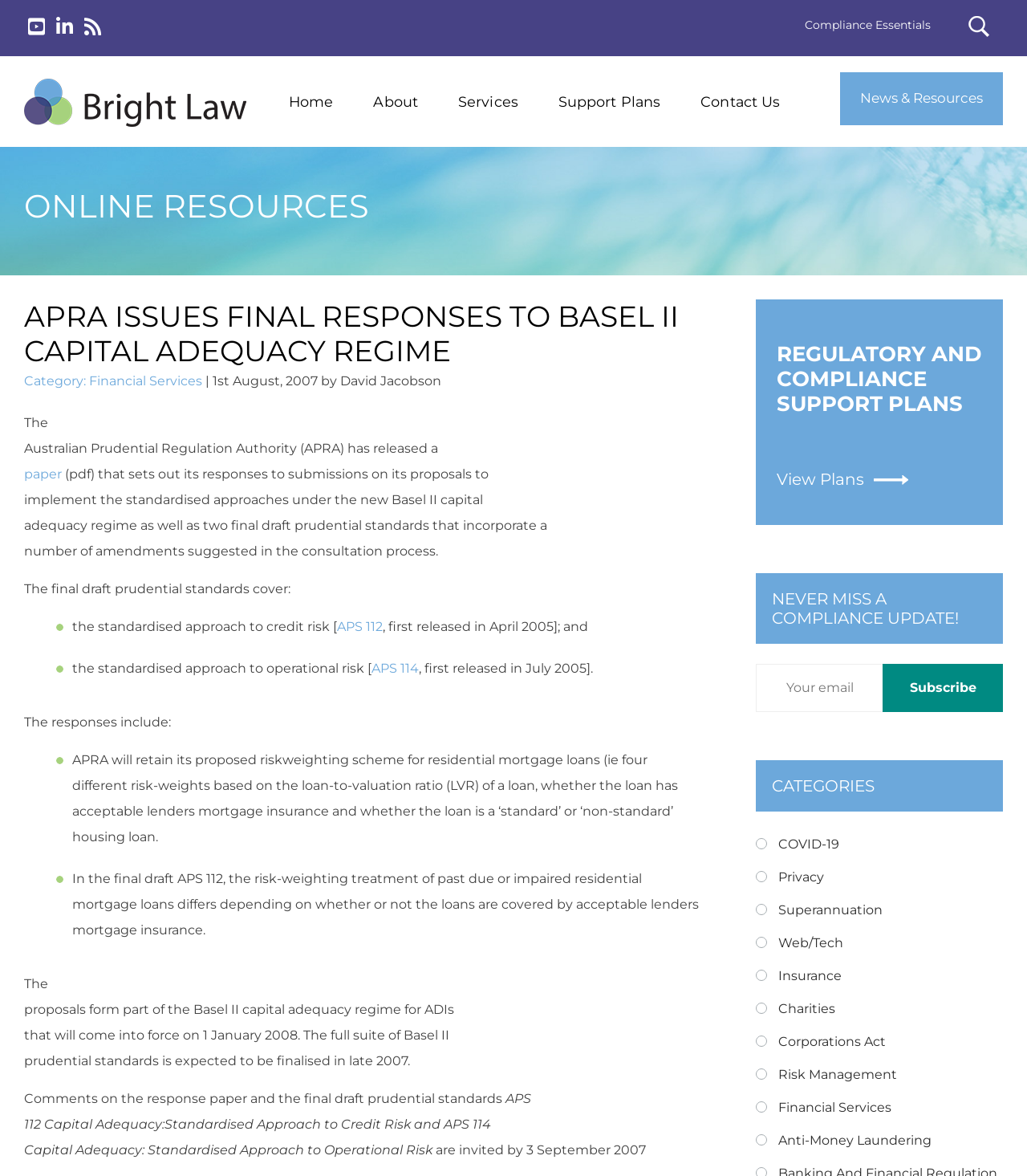Pinpoint the bounding box coordinates of the clickable area needed to execute the instruction: "Click on the 'Compliance Essentials' link". The coordinates should be specified as four float numbers between 0 and 1, i.e., [left, top, right, bottom].

[0.768, 0.007, 0.922, 0.035]